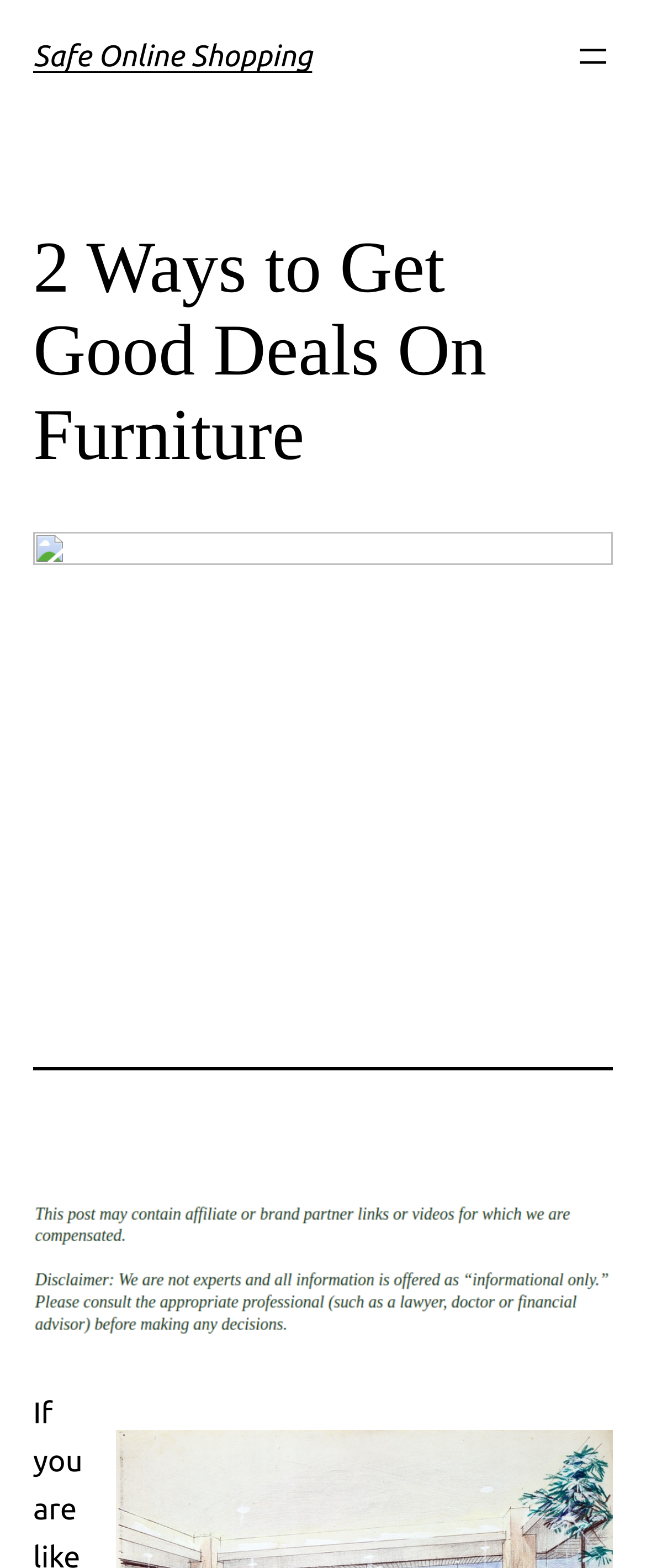Generate the title text from the webpage.

Safe Online Shopping